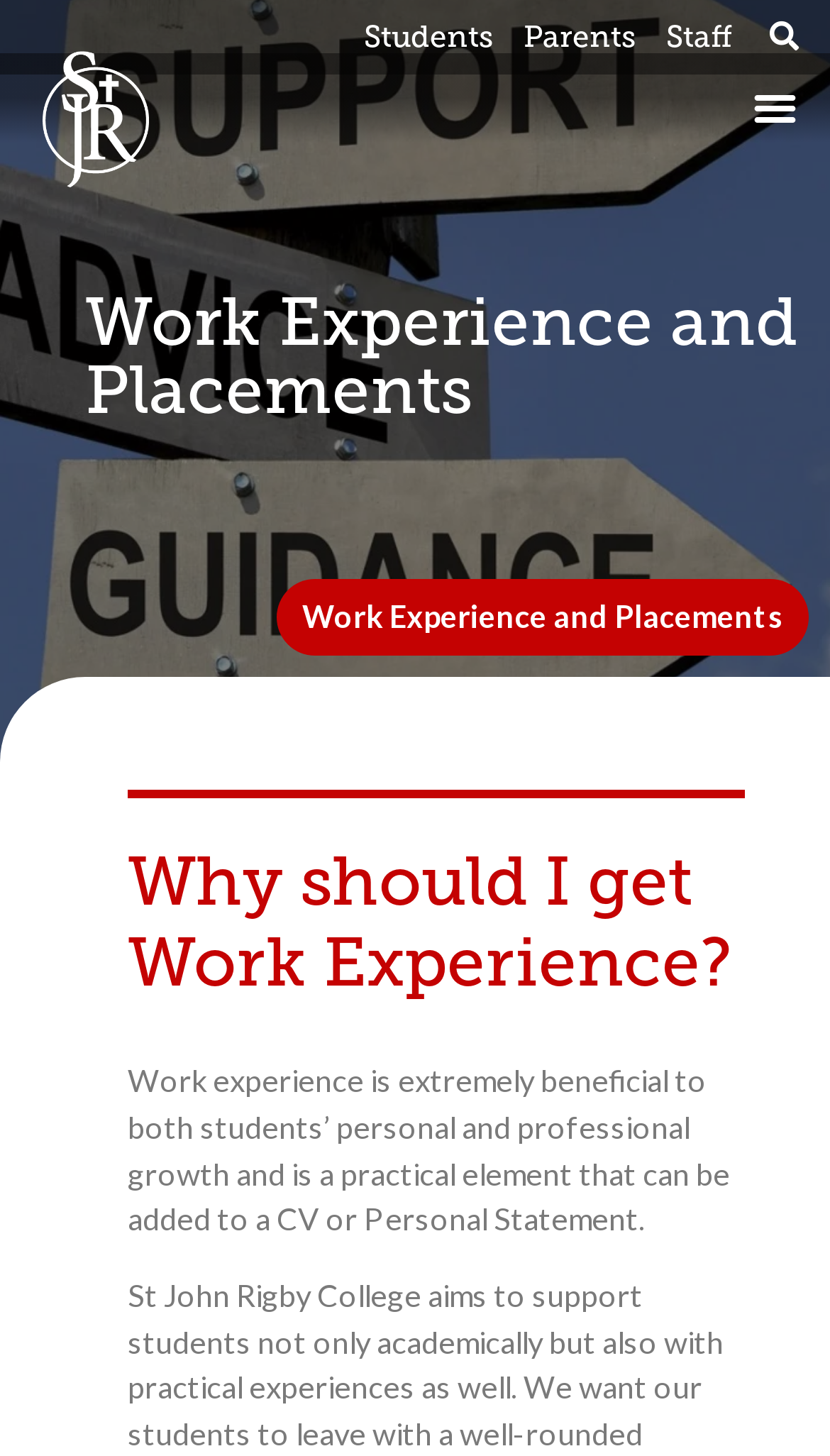Locate the UI element described by Parents and provide its bounding box coordinates. Use the format (top-left x, top-left y, bottom-right x, bottom-right y) with all values as floating point numbers between 0 and 1.

[0.613, 0.001, 0.785, 0.05]